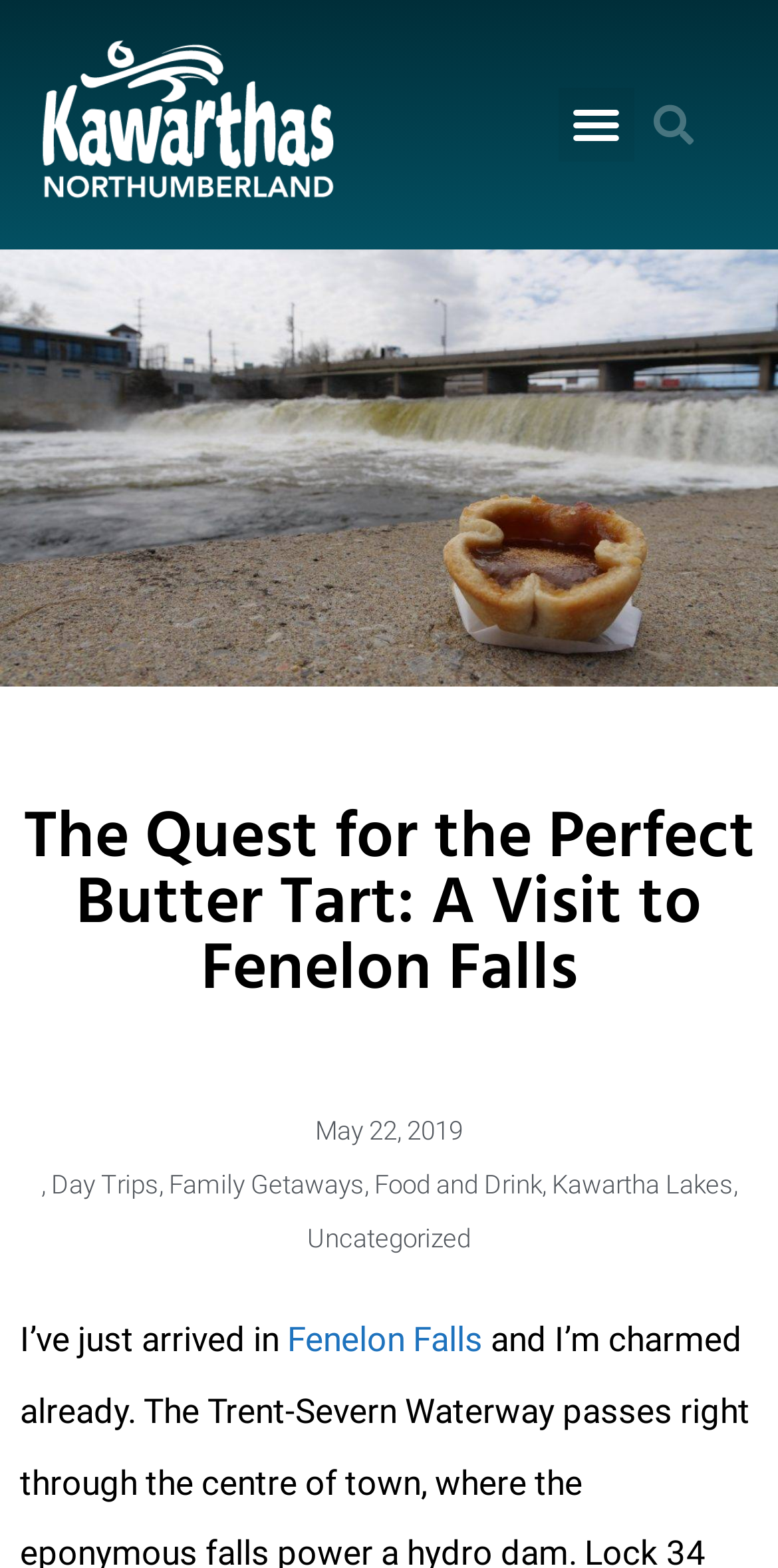Find the bounding box coordinates for the element that must be clicked to complete the instruction: "Search for something". The coordinates should be four float numbers between 0 and 1, indicated as [left, top, right, bottom].

[0.814, 0.054, 0.91, 0.105]